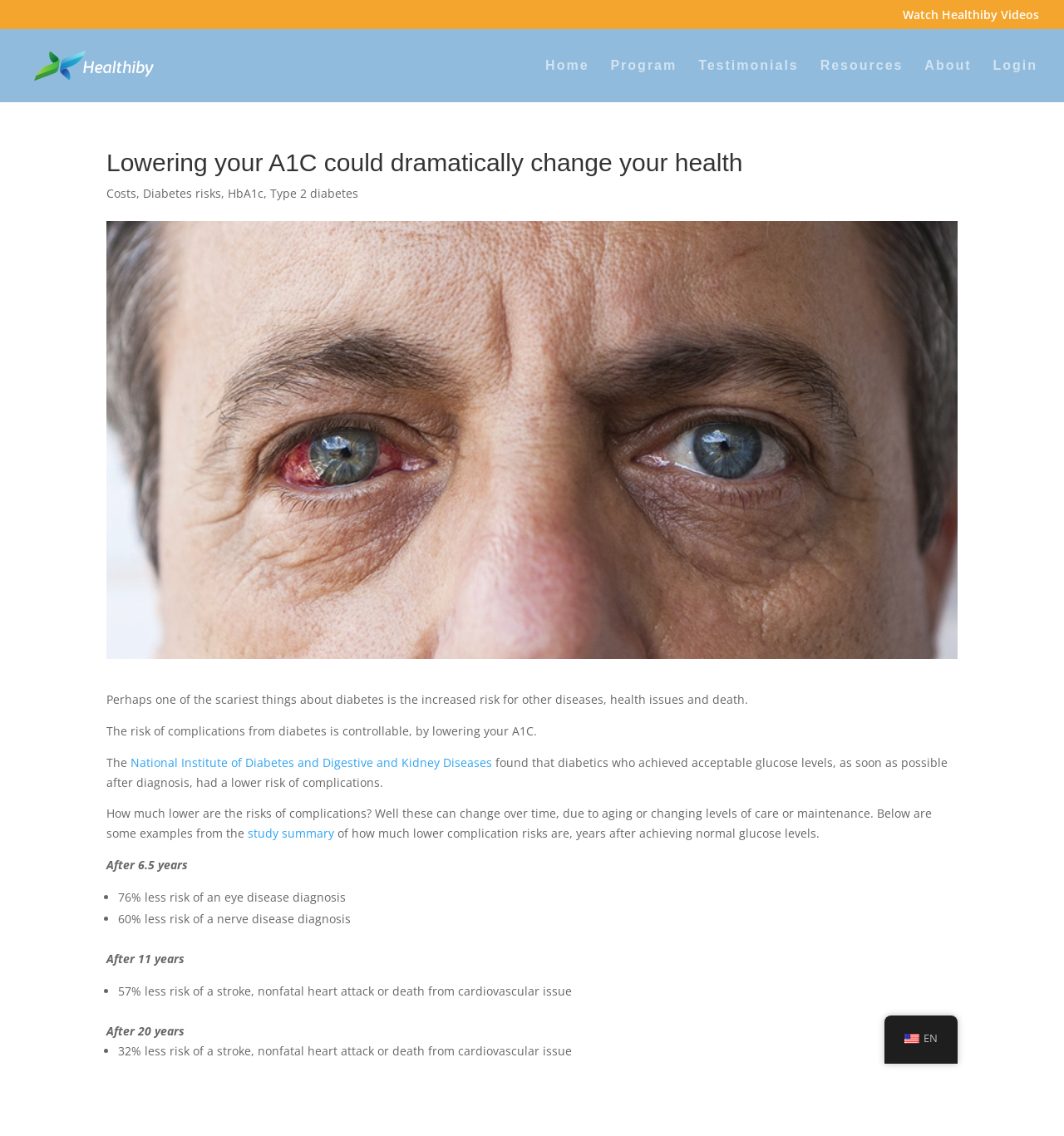What is the name of the health program?
Using the image, answer in one word or phrase.

Healthiby